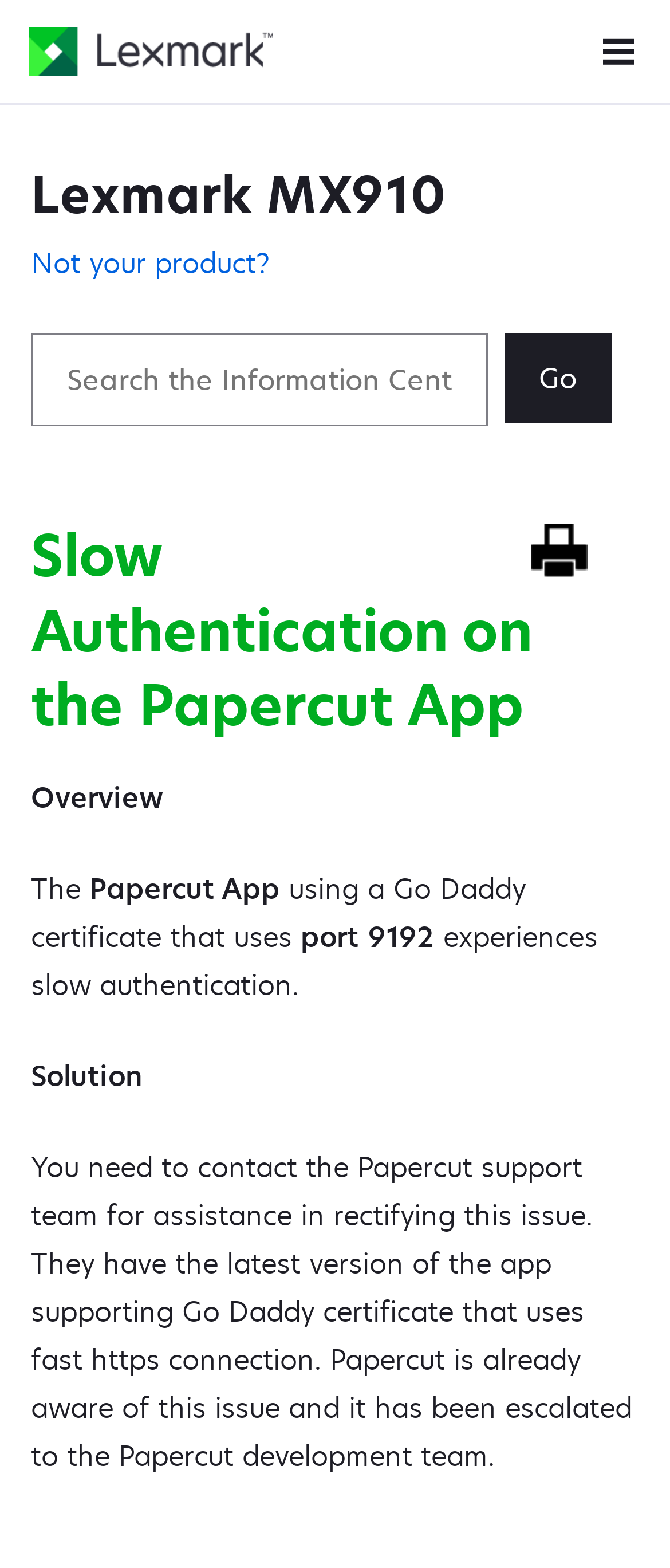Answer the question briefly using a single word or phrase: 
What is the product name?

Lexmark MX910